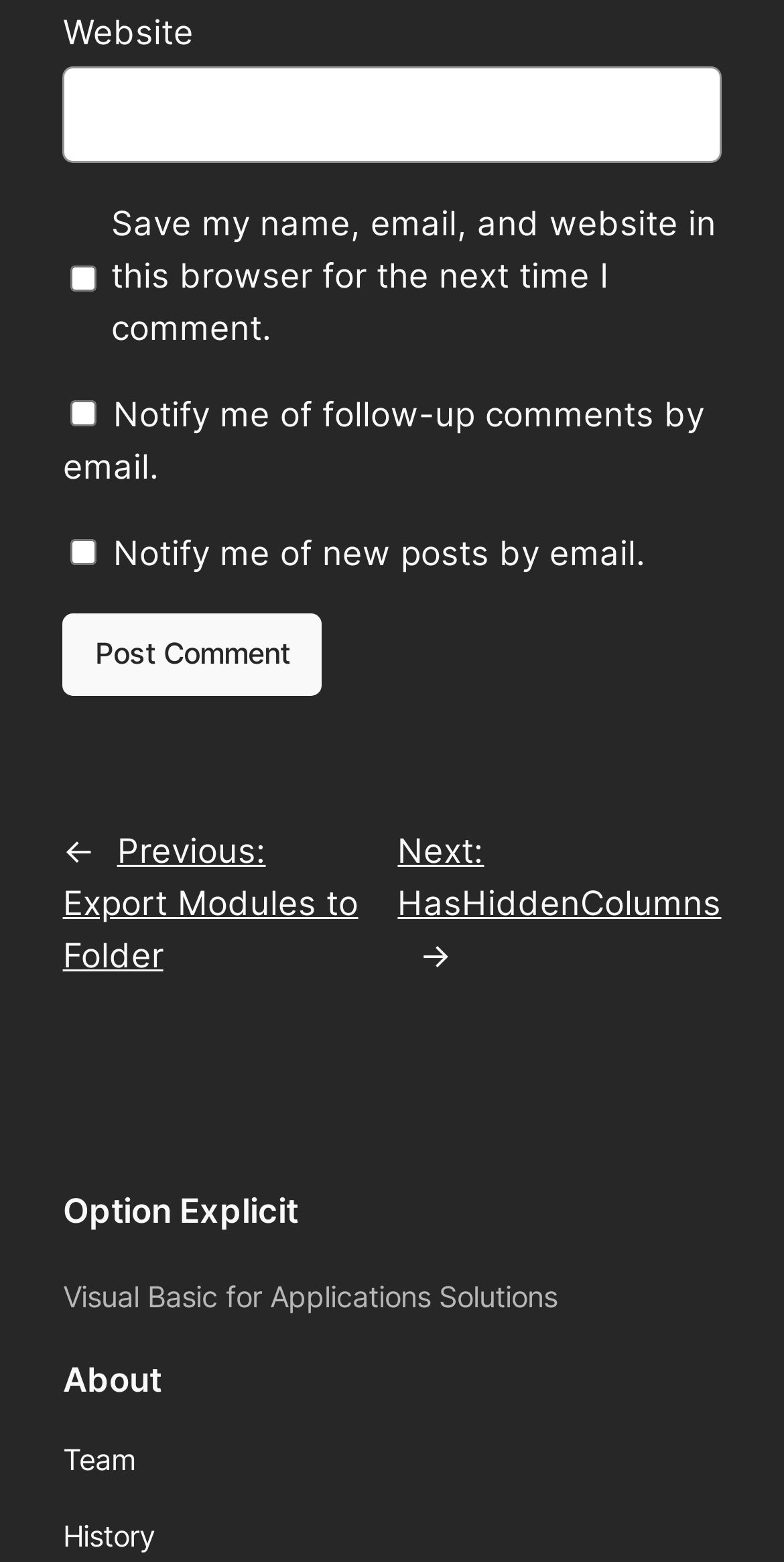How many checkboxes are there?
Use the screenshot to answer the question with a single word or phrase.

3